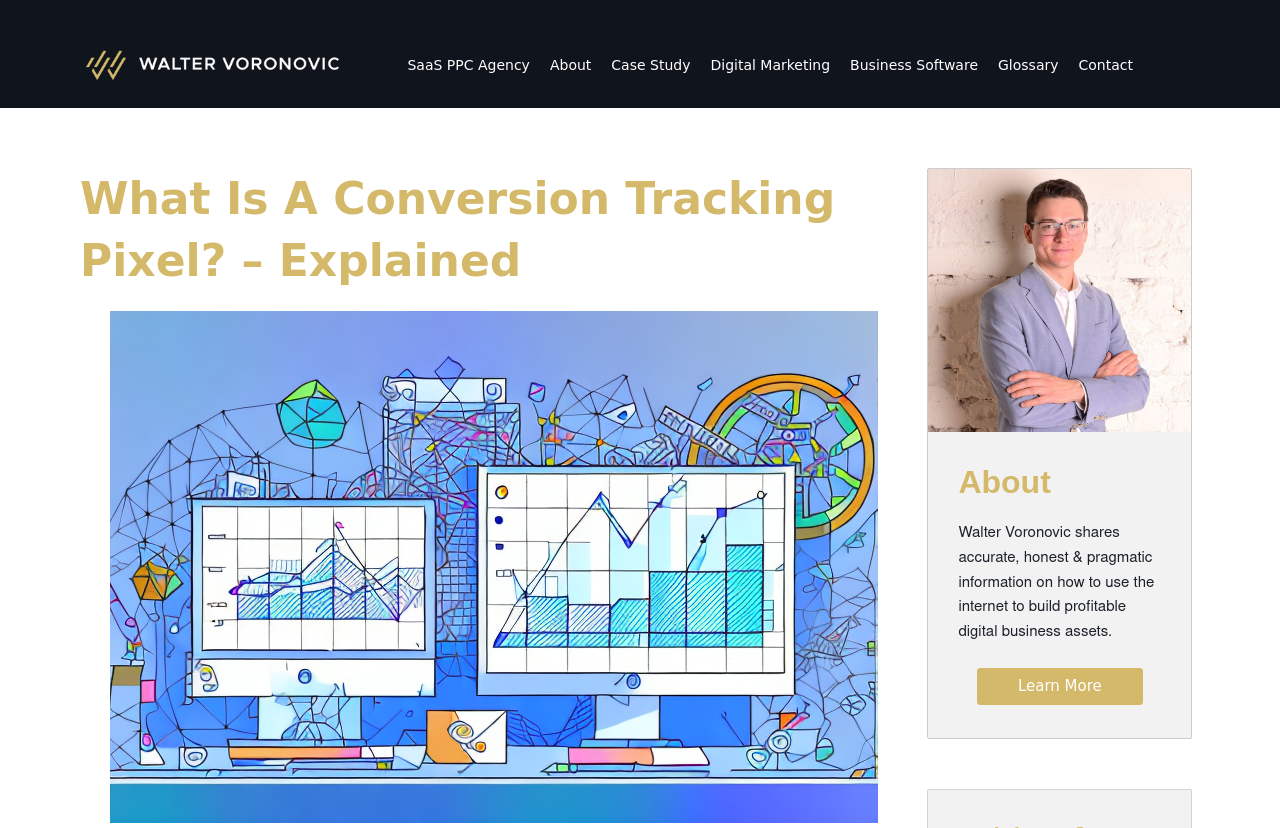What is the profession of Walter Voronovic?
Answer the question with a single word or phrase by looking at the picture.

Facebook ads consultant